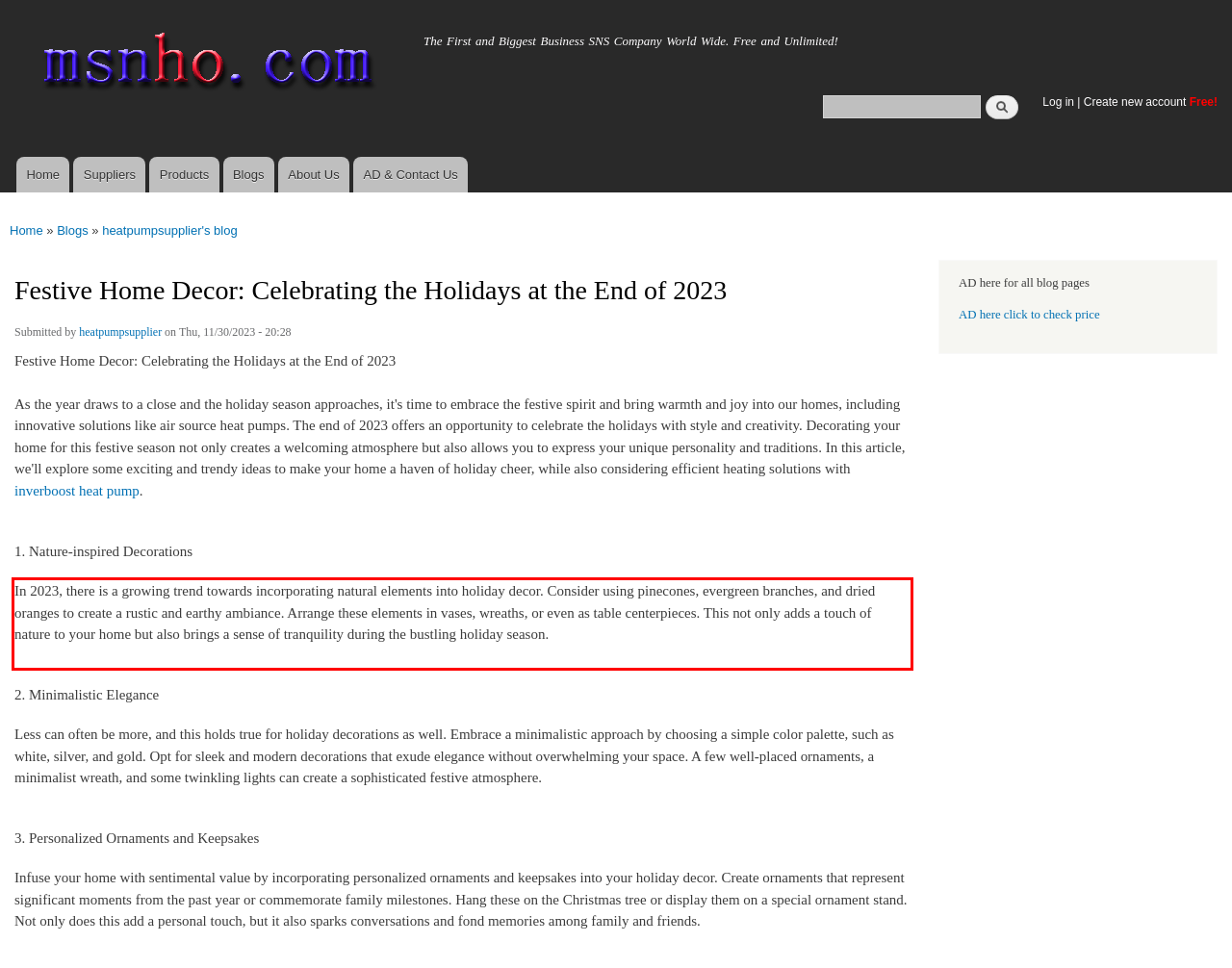You are looking at a screenshot of a webpage with a red rectangle bounding box. Use OCR to identify and extract the text content found inside this red bounding box.

In 2023, there is a growing trend towards incorporating natural elements into holiday decor. Consider using pinecones, evergreen branches, and dried oranges to create a rustic and earthy ambiance. Arrange these elements in vases, wreaths, or even as table centerpieces. This not only adds a touch of nature to your home but also brings a sense of tranquility during the bustling holiday season.